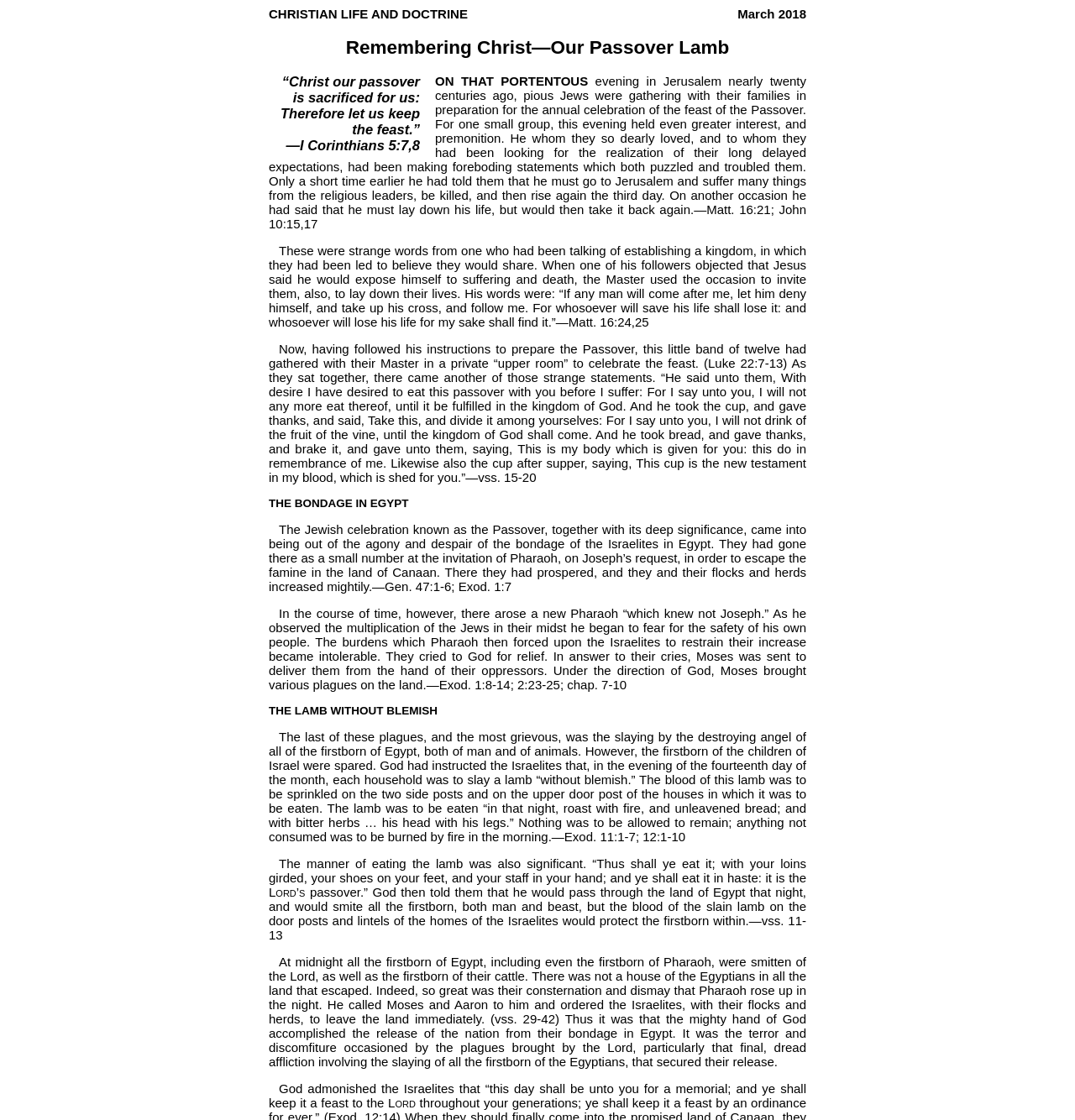Offer an extensive depiction of the webpage and its key elements.

The webpage is an article titled "Remembering Christ--Our Passover Lamb" from the Christian Life and Doctrine section of The Dawn Magazine, March 2018. At the top, there is a header section with the title "CHRISTIAN LIFE AND DOCTRINE" on the left and "March 2018" on the right. Below this, there is a main heading "Remembering Christ—Our Passover Lamb" that spans the entire width of the page.

The article begins with a quote from I Corinthians 5:7,8, followed by a passage of text that describes the evening when Jesus and his disciples gathered to celebrate the Passover. This passage is divided into several paragraphs, with the text flowing from top to bottom and left to right.

As the article progresses, there are several subheadings, including "THE BONDAGE IN EGYPT", "THE LAMB WITHOUT BLEMISH", and others. These subheadings are centered and in a larger font size than the rest of the text. The text under each subheading describes the story of the Israelites in Egypt, the Passover, and the significance of the lamb.

Throughout the article, the text is densely packed, with no images or breaks in the content. The font size and style are consistent, making it easy to read. The overall structure of the article is clear, with each section building on the previous one to tell a cohesive story.